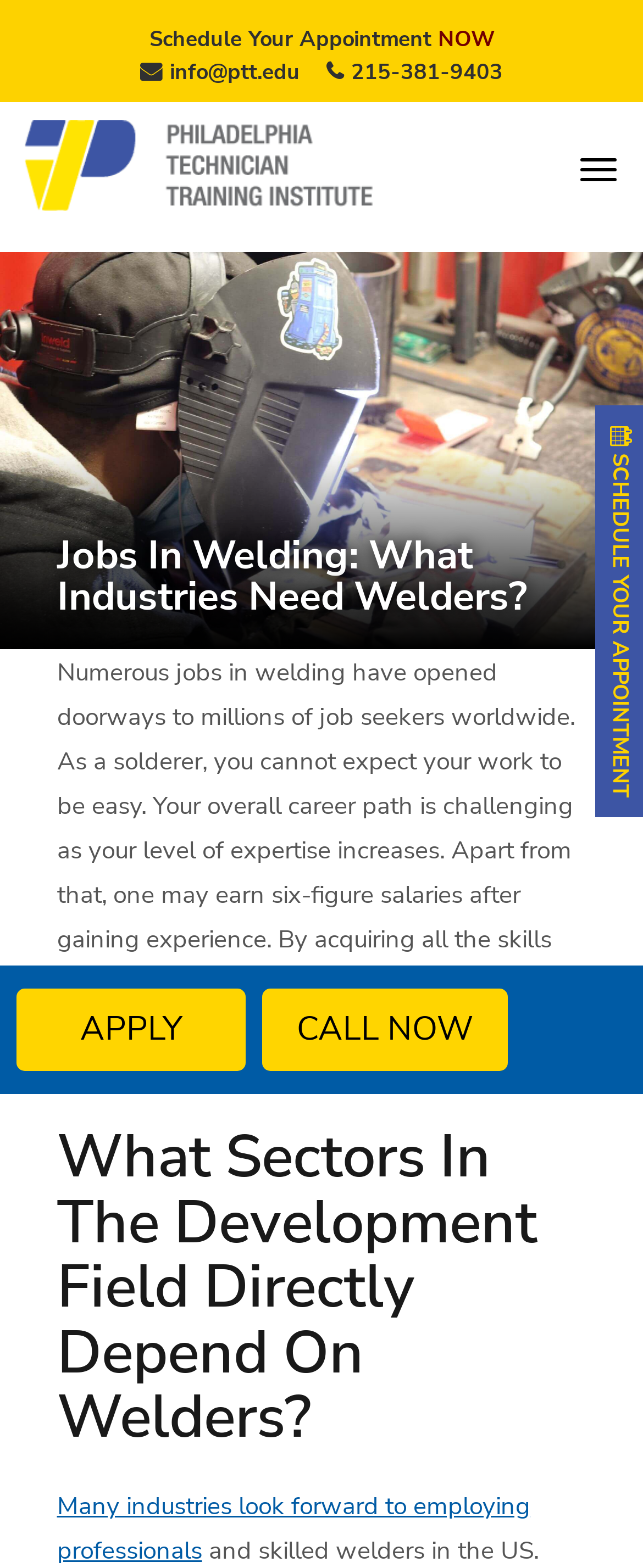Please find the main title text of this webpage.

Jobs In Welding: What Industries Need Welders?